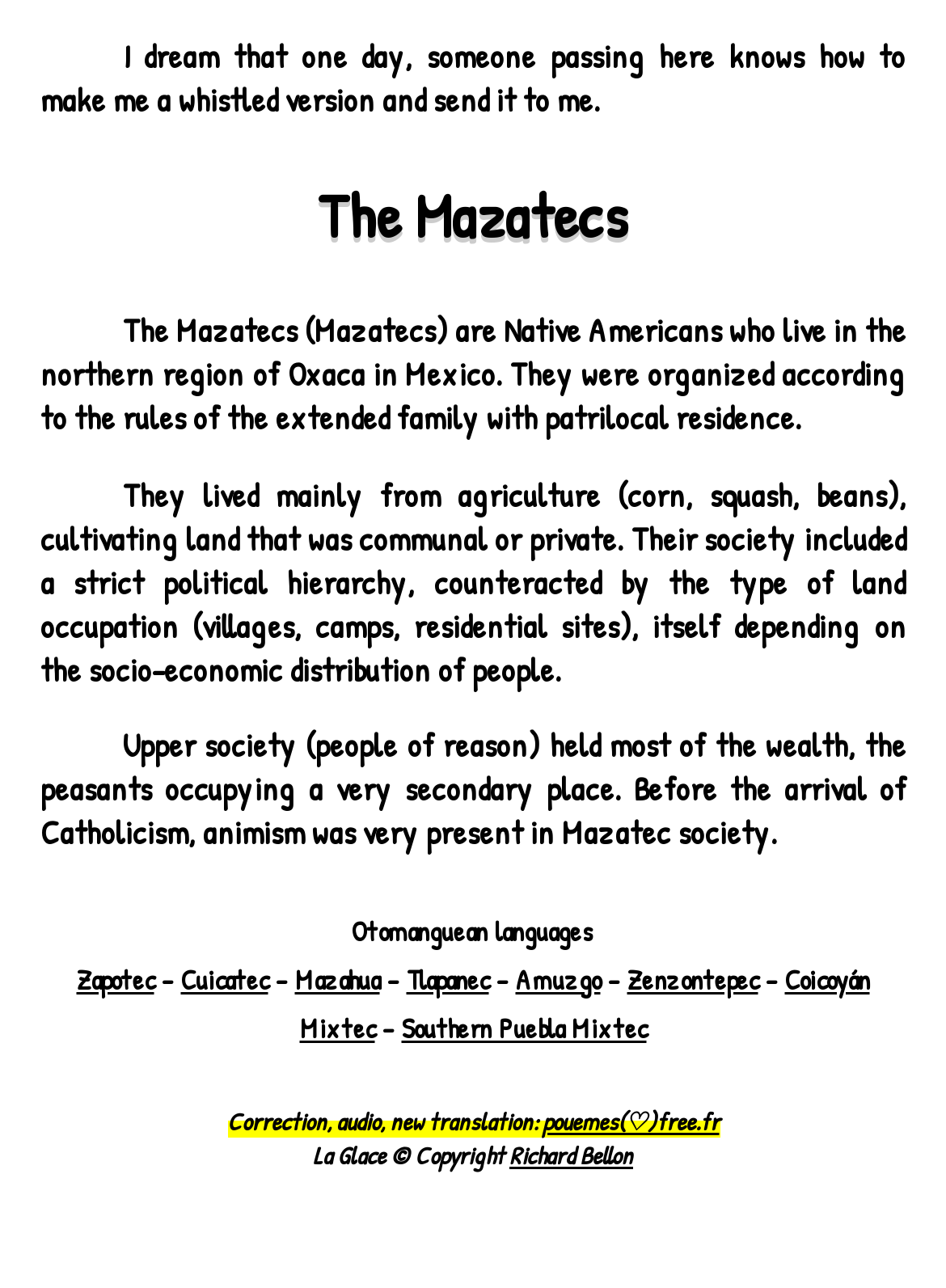Please find the bounding box coordinates of the element that must be clicked to perform the given instruction: "Read about the author Richard Bellon". The coordinates should be four float numbers from 0 to 1, i.e., [left, top, right, bottom].

[0.538, 0.883, 0.669, 0.909]